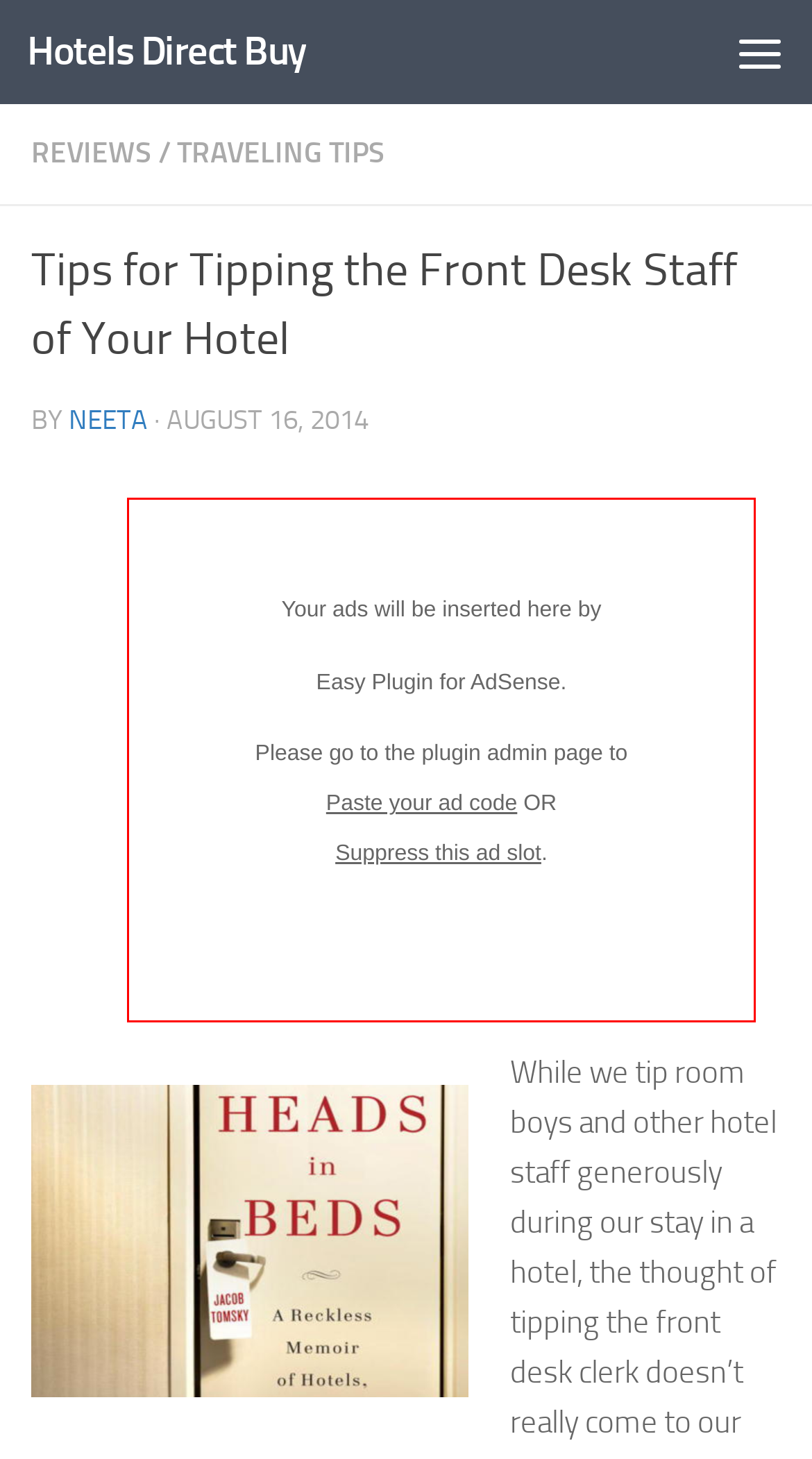Given the description: "Hotels Direct Buy", determine the bounding box coordinates of the UI element. The coordinates should be formatted as four float numbers between 0 and 1, [left, top, right, bottom].

[0.033, 0.0, 0.376, 0.071]